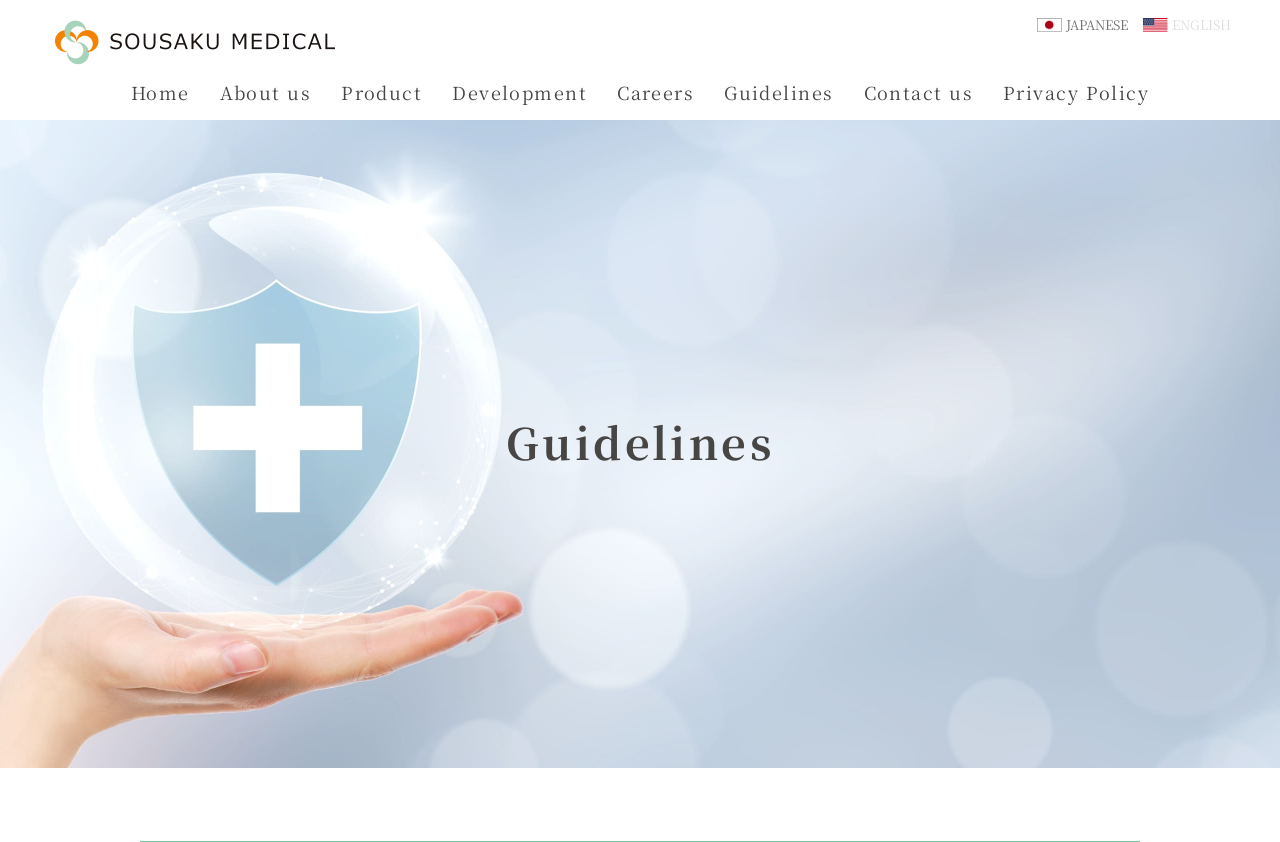What is the company name?
Observe the image and answer the question with a one-word or short phrase response.

Sousaku Medical